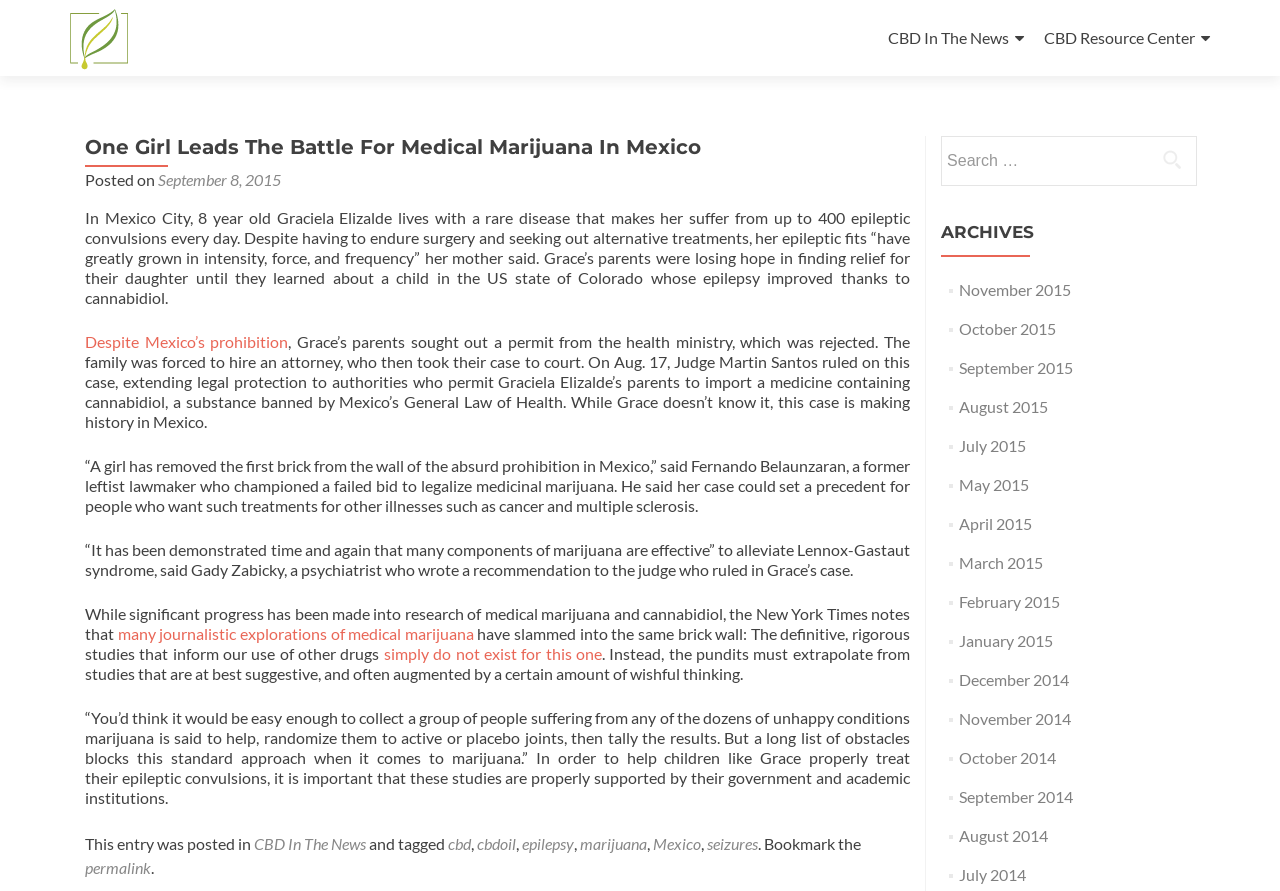Use a single word or phrase to answer the following:
What is Graciela Elizalde suffering from?

Epileptic convulsions